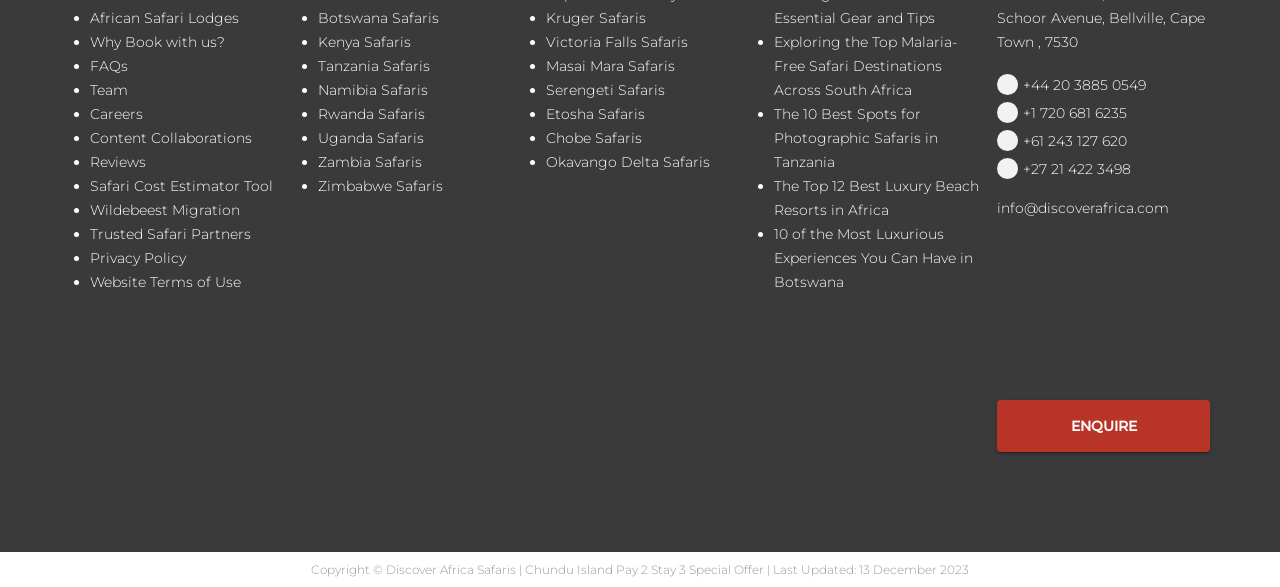Find and specify the bounding box coordinates that correspond to the clickable region for the instruction: "Enquire about Chundu Island Pay 2 Stay 3 Special Offer".

[0.779, 0.682, 0.945, 0.77]